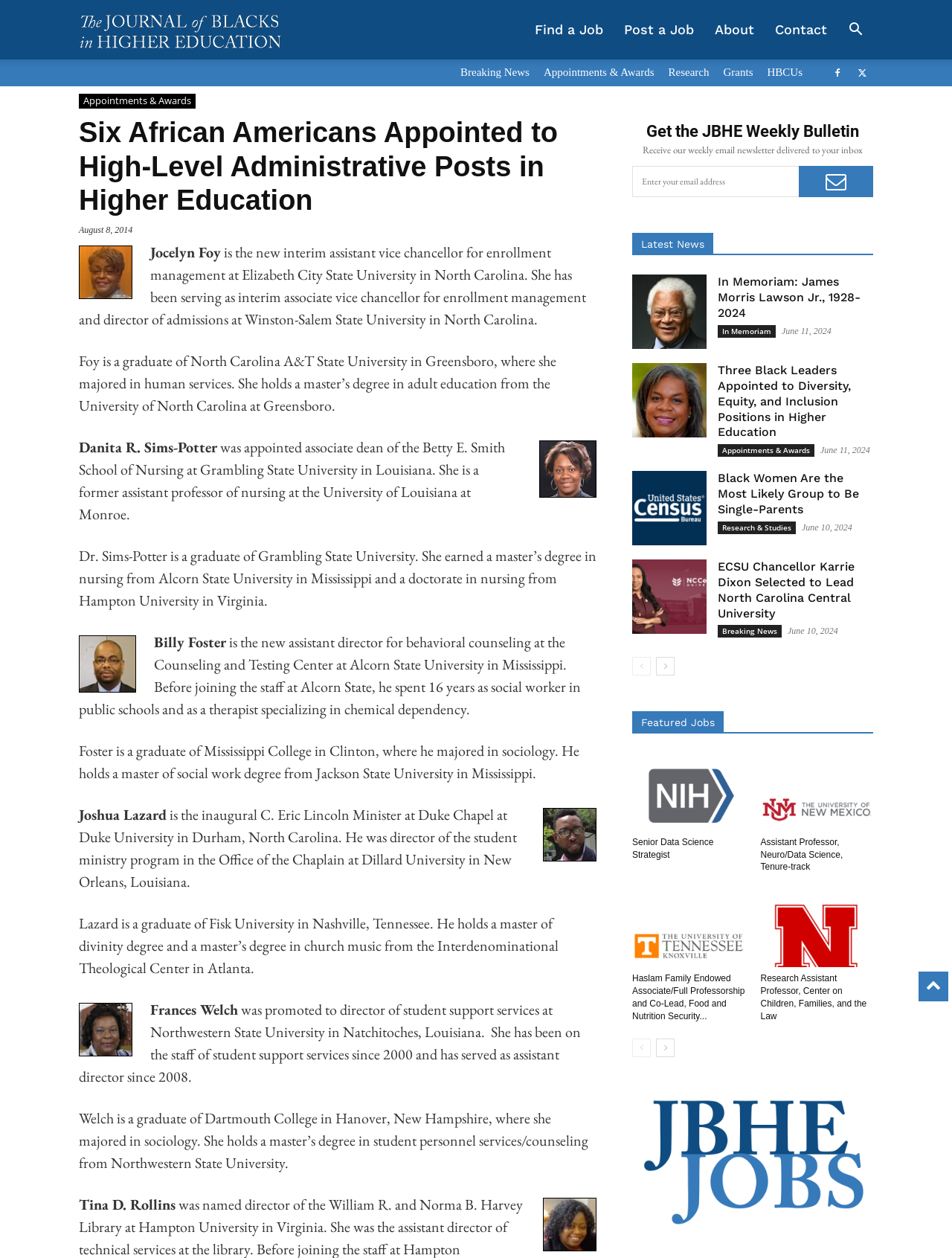Give a detailed account of the webpage.

The webpage is about The Journal of Blacks in Higher Education, featuring news and appointments in the field of higher education. At the top, there is a logo and a navigation menu with links to "Find a Job", "Post a Job", "About", "Contact", and a search button. Below the navigation menu, there are several links to different categories, including "Breaking News", "Appointments & Awards", "Research", "Grants", and "HBCUs".

The main content of the page is an article titled "Six African Americans Appointed to High-Level Administrative Posts in Higher Education". The article is divided into six sections, each featuring a different individual who has been appointed to a high-level administrative post. Each section includes a photo of the individual, their name, and a brief description of their appointment and background.

The individuals featured in the article are Jocelyn Foy, who has been appointed as the interim assistant vice chancellor for enrollment management at Elizabeth City State University; Danita R. Sims-Potter, who has been appointed as the associate dean of the Betty E. Smith School of Nursing at Grambling State University; Billy Foster, who has been appointed as the assistant director for behavioral counseling at the Counseling and Testing Center at Alcorn State University; Joshua Lazard, who has been appointed as the inaugural C. Eric Lincoln Minister at Duke Chapel at Duke University; and Frances Welch, who has been promoted to director of student support services at Northwestern State University.

Below the article, there is a section titled "Get the JBHE Weekly Bulletin" where users can enter their email address to receive a weekly newsletter. There is also a section titled "Latest News" featuring several news articles, each with a headline, a brief summary, and a link to read more. The news articles are categorized by topic, including "In Memoriam", "Appointments & Awards", "Research & Studies", and "Breaking News".